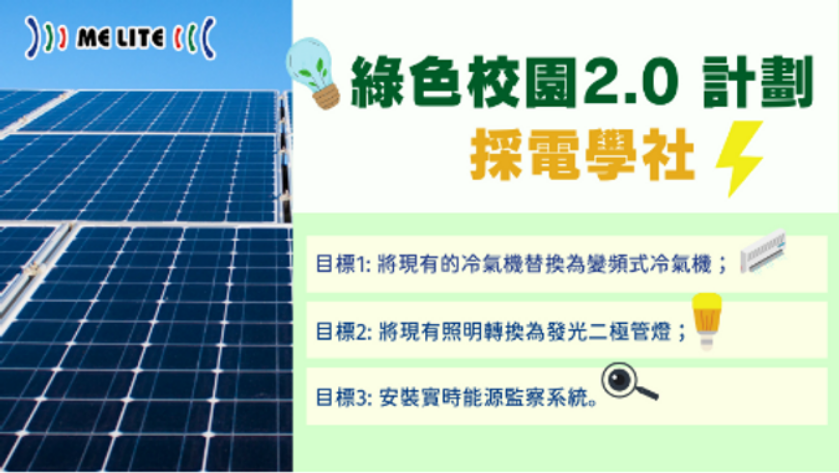Please provide a one-word or phrase answer to the question: 
How many objectives are listed in the image?

Three